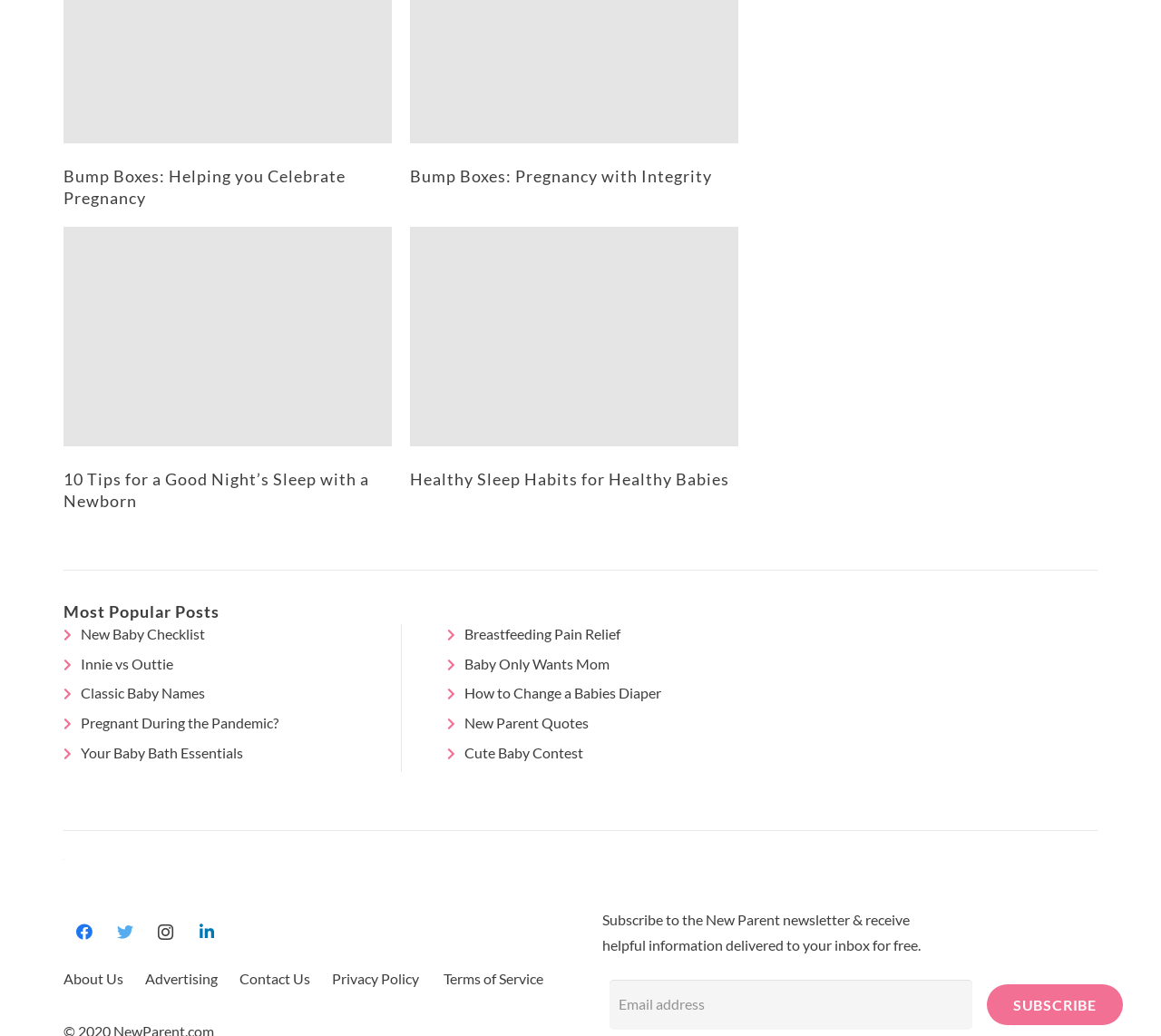Could you highlight the region that needs to be clicked to execute the instruction: "Read the article about Healthy Sleep Habits for Healthy Babies"?

[0.353, 0.219, 0.636, 0.43]